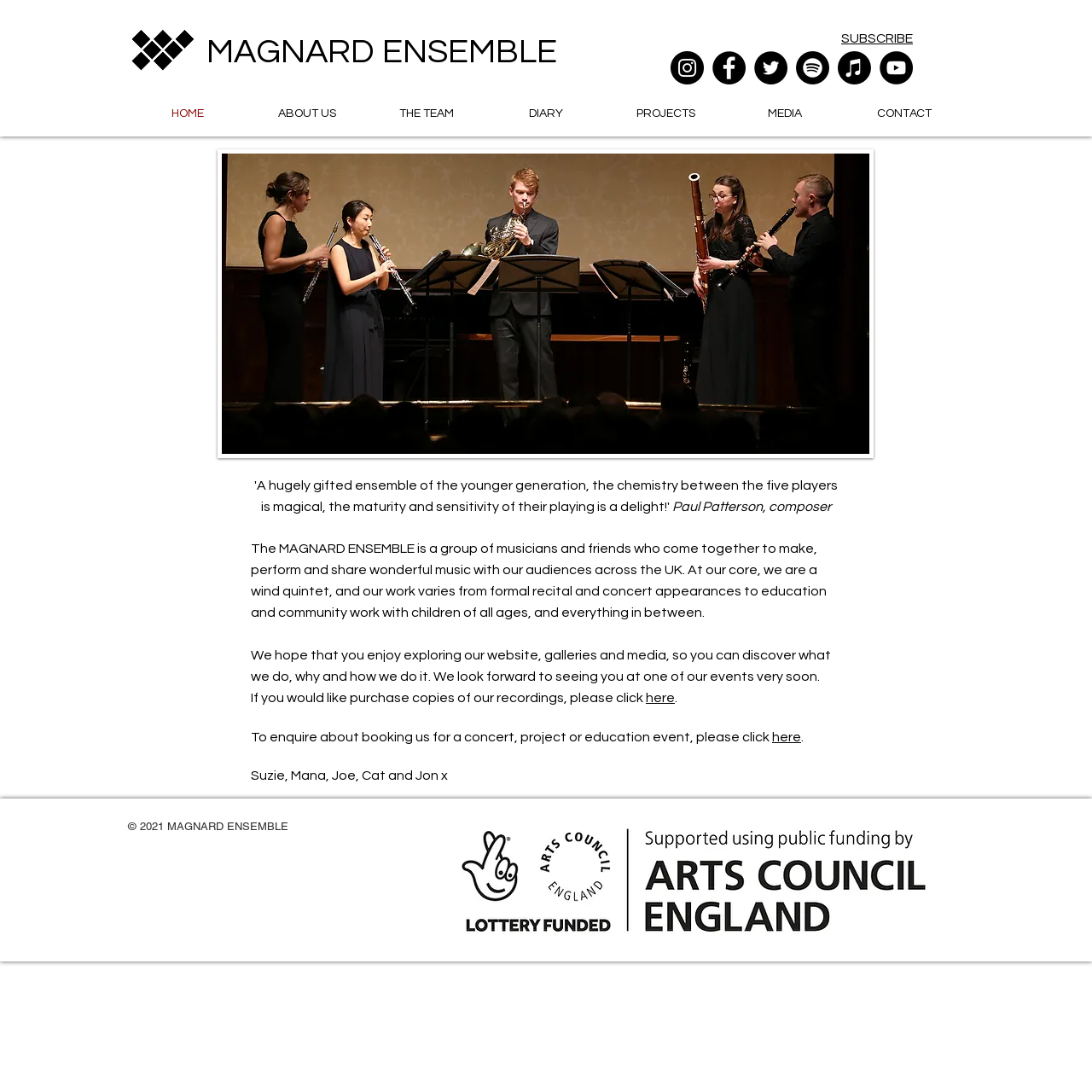How many social media links are available?
Please look at the screenshot and answer using one word or phrase.

6